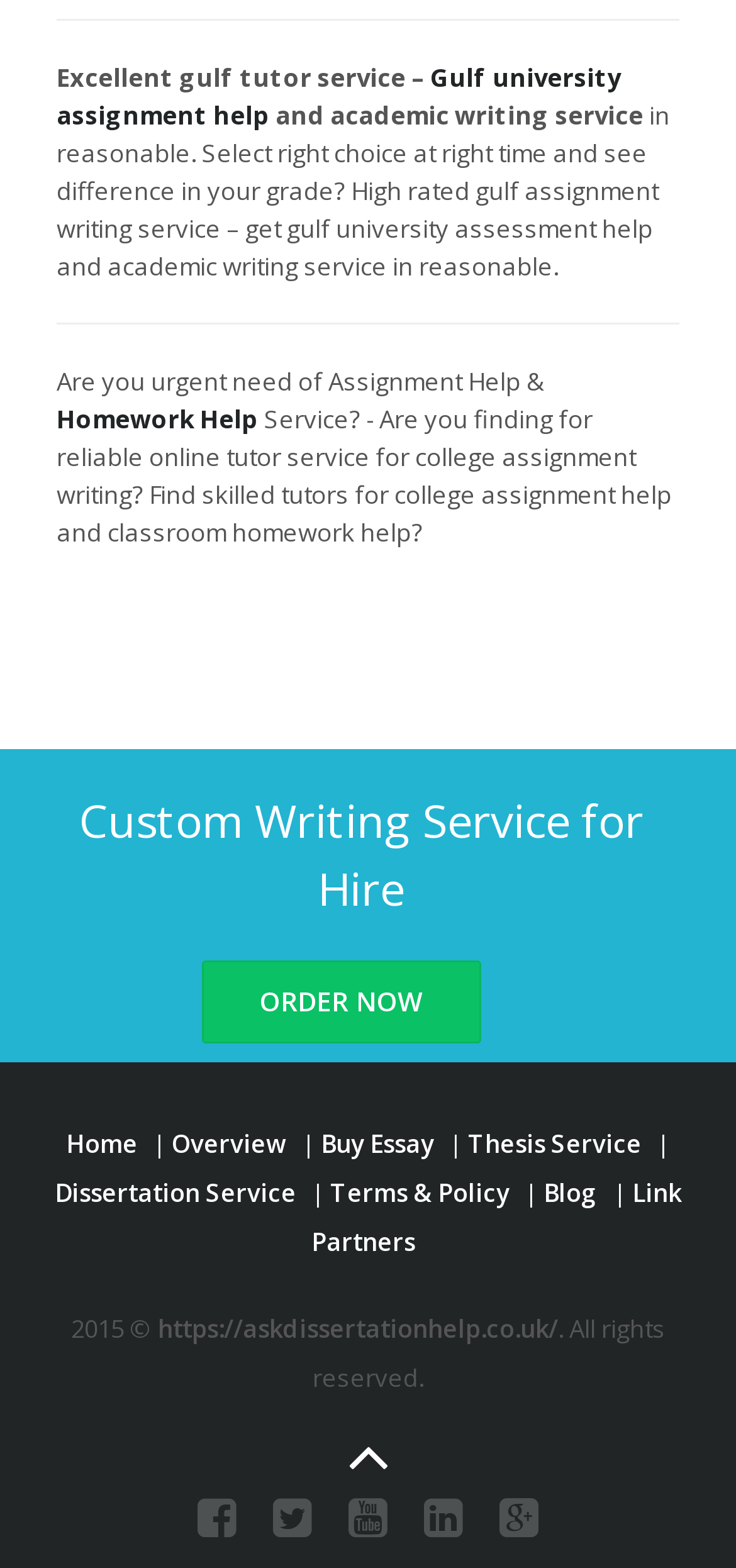What is the main service offered by this website?
Provide a one-word or short-phrase answer based on the image.

Assignment help